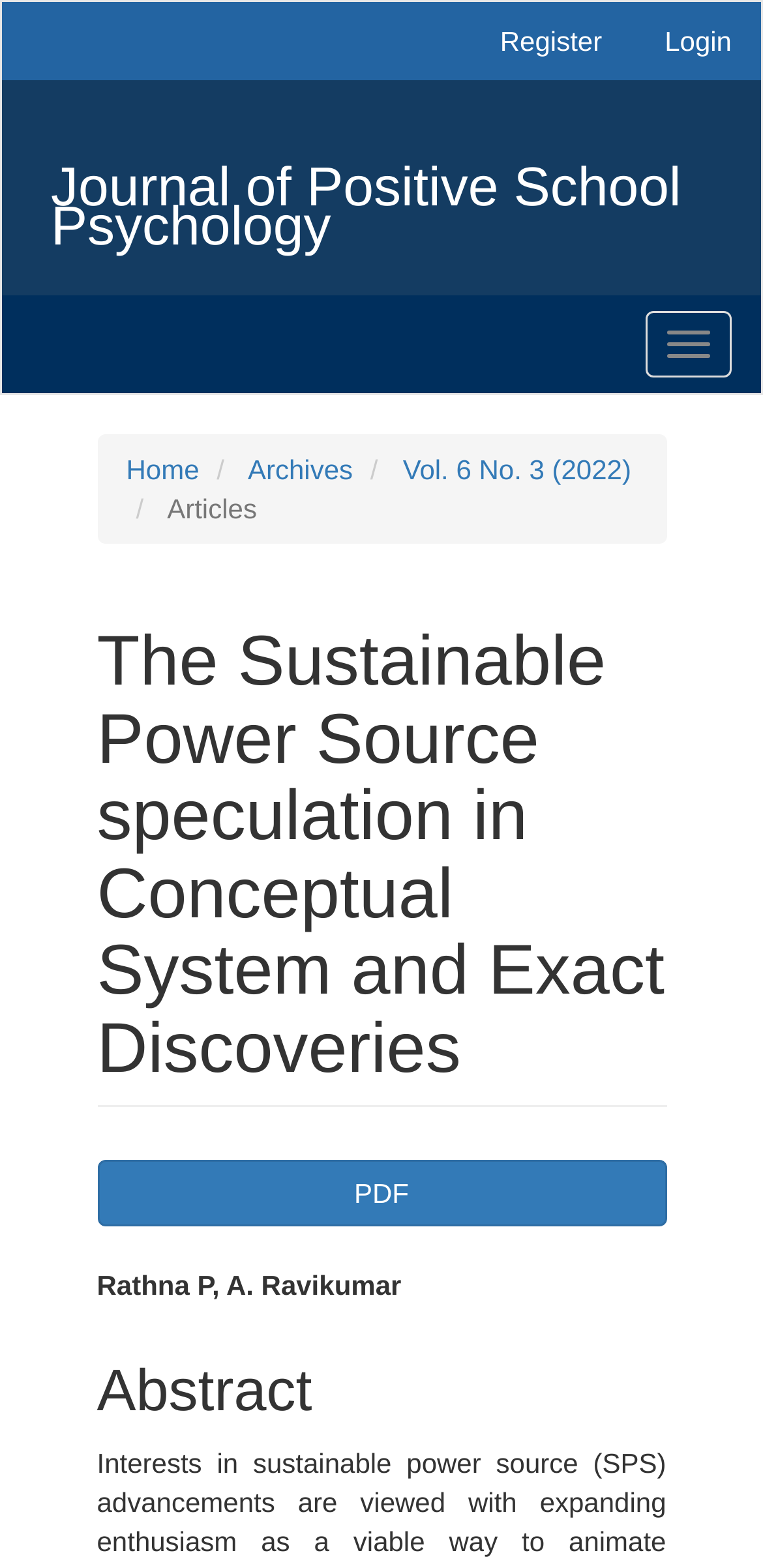Extract the main title from the webpage and generate its text.

The Sustainable Power Source speculation in Conceptual System and Exact Discoveries